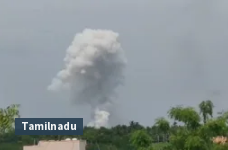Summarize the image with a detailed caption.

The image captures a significant moment following an explosion at a firecracker factory in Sivakasi, Tamil Nadu. A large plume of smoke billows into the sky, marking the aftermath of the incident. This event has raised concerns over safety standards in firecracker manufacturing, which is prevalent in the region. The lower corner of the image features the label "Tamilnadu," indicating the location of this tragic event. The image encapsulates both the immediate impact of the explosion and the ongoing issues surrounding industrial safety in Tamil Nadu.